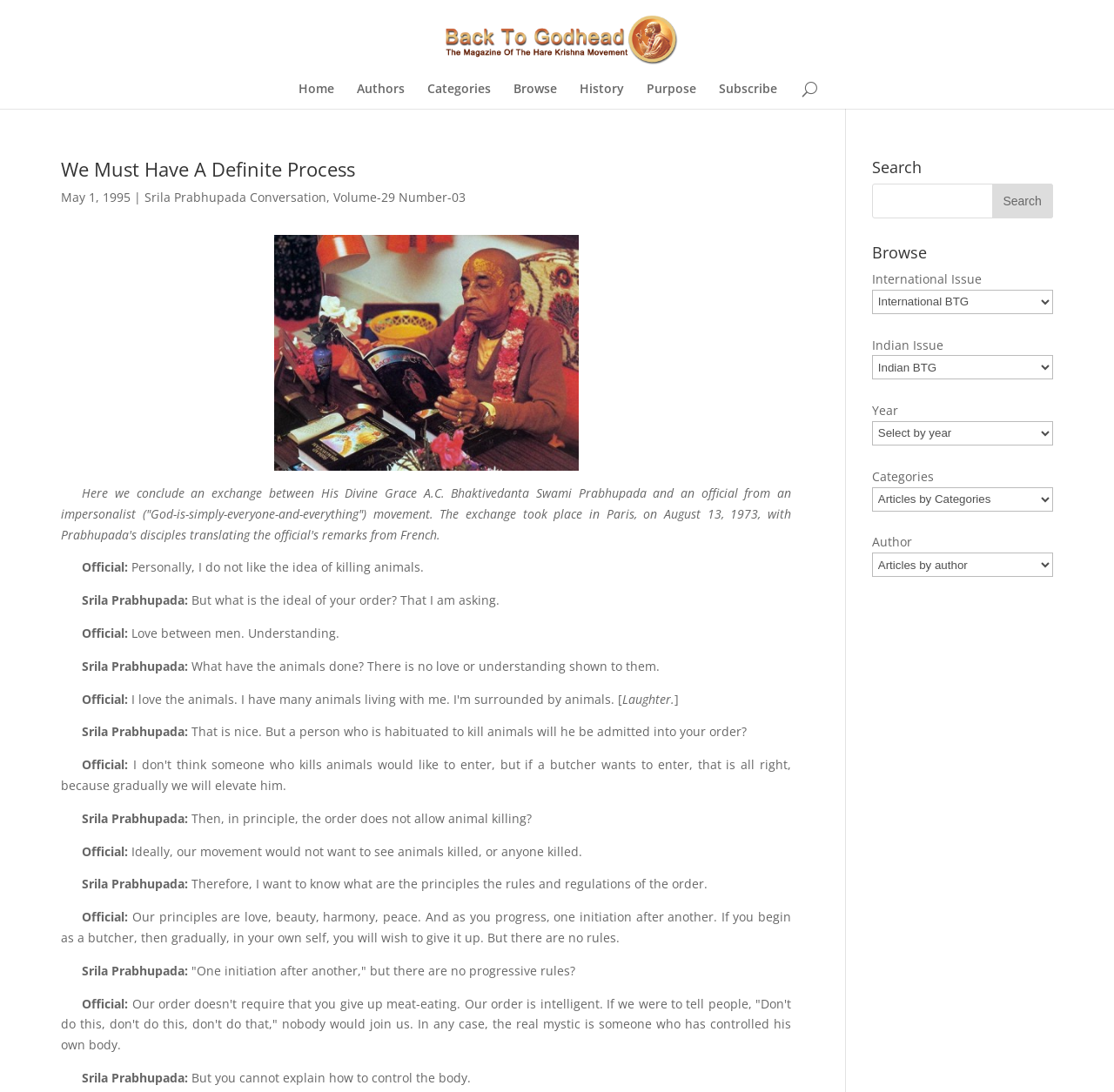Identify the bounding box of the UI element that matches this description: "Volume-29 Number-03".

[0.3, 0.173, 0.418, 0.188]